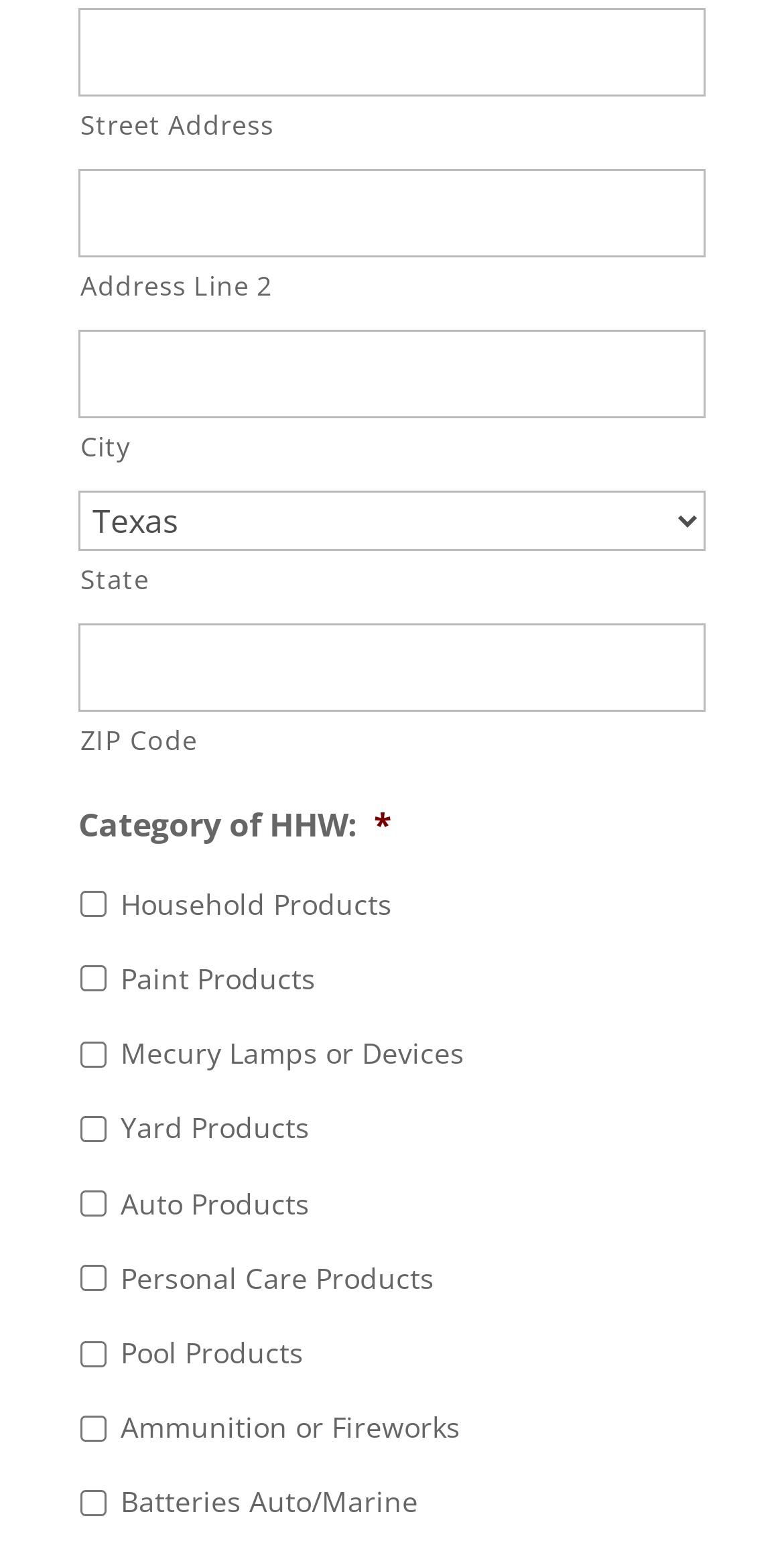Could you locate the bounding box coordinates for the section that should be clicked to accomplish this task: "Check Auto Products".

[0.103, 0.769, 0.136, 0.785]